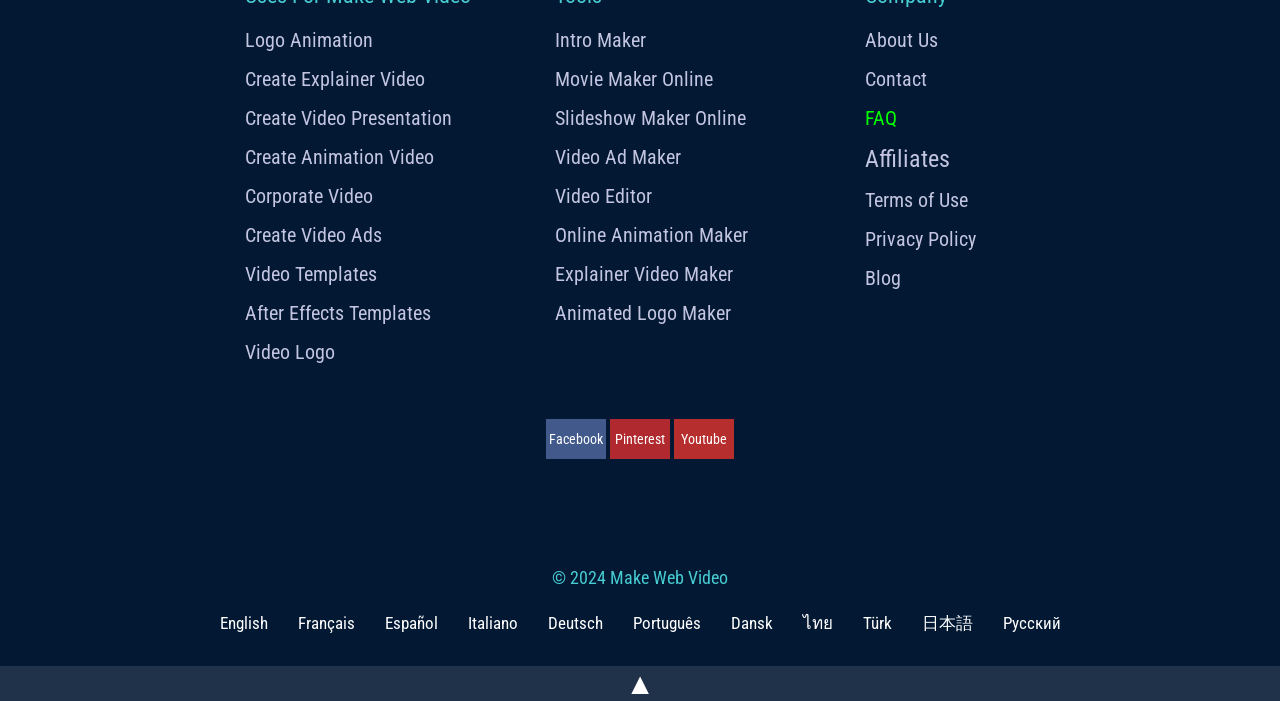Determine the coordinates of the bounding box that should be clicked to complete the instruction: "Click on Create Explainer Video". The coordinates should be represented by four float numbers between 0 and 1: [left, top, right, bottom].

[0.191, 0.095, 0.402, 0.129]